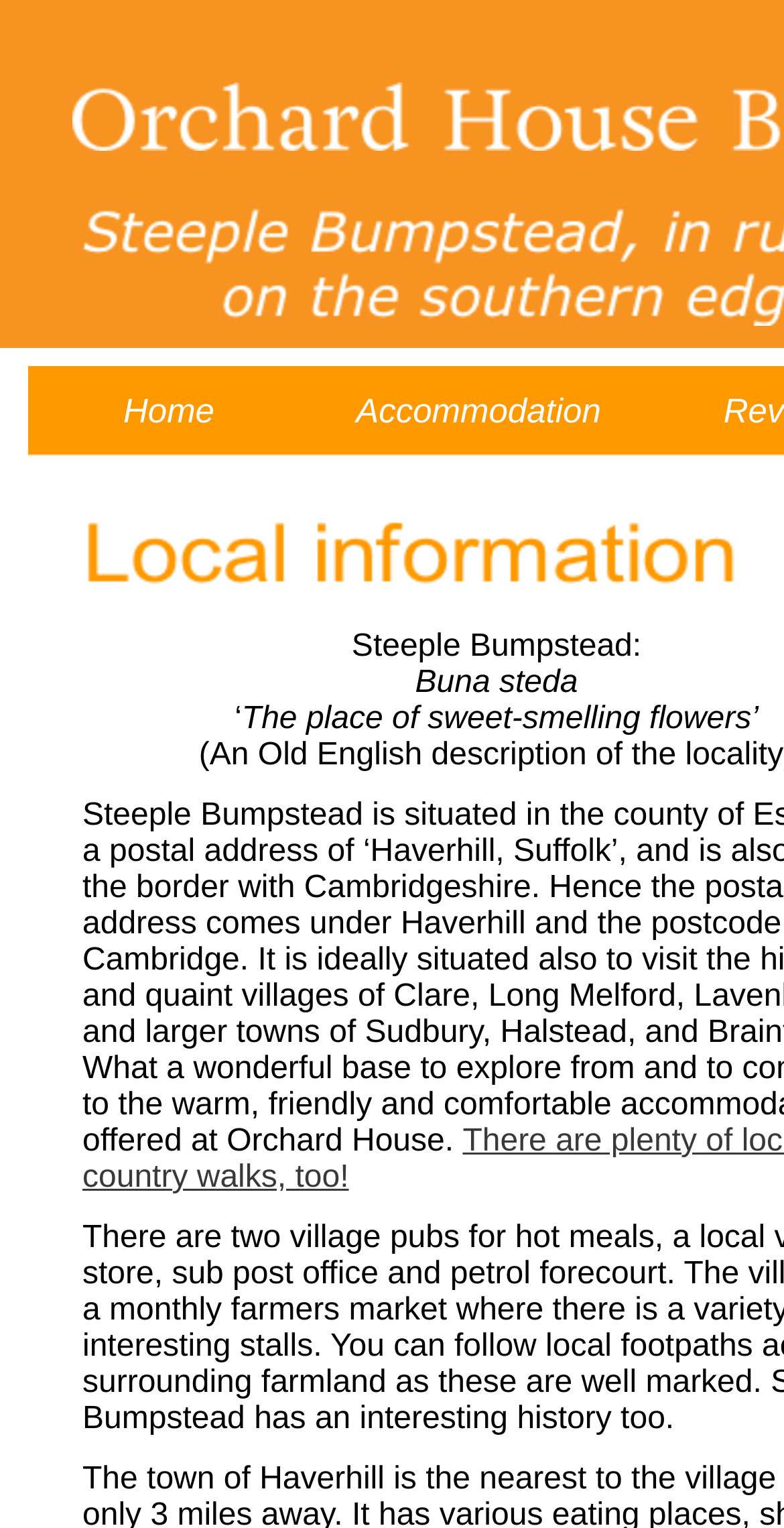Using the description "Accommodation", predict the bounding box of the relevant HTML element.

[0.421, 0.24, 0.826, 0.319]